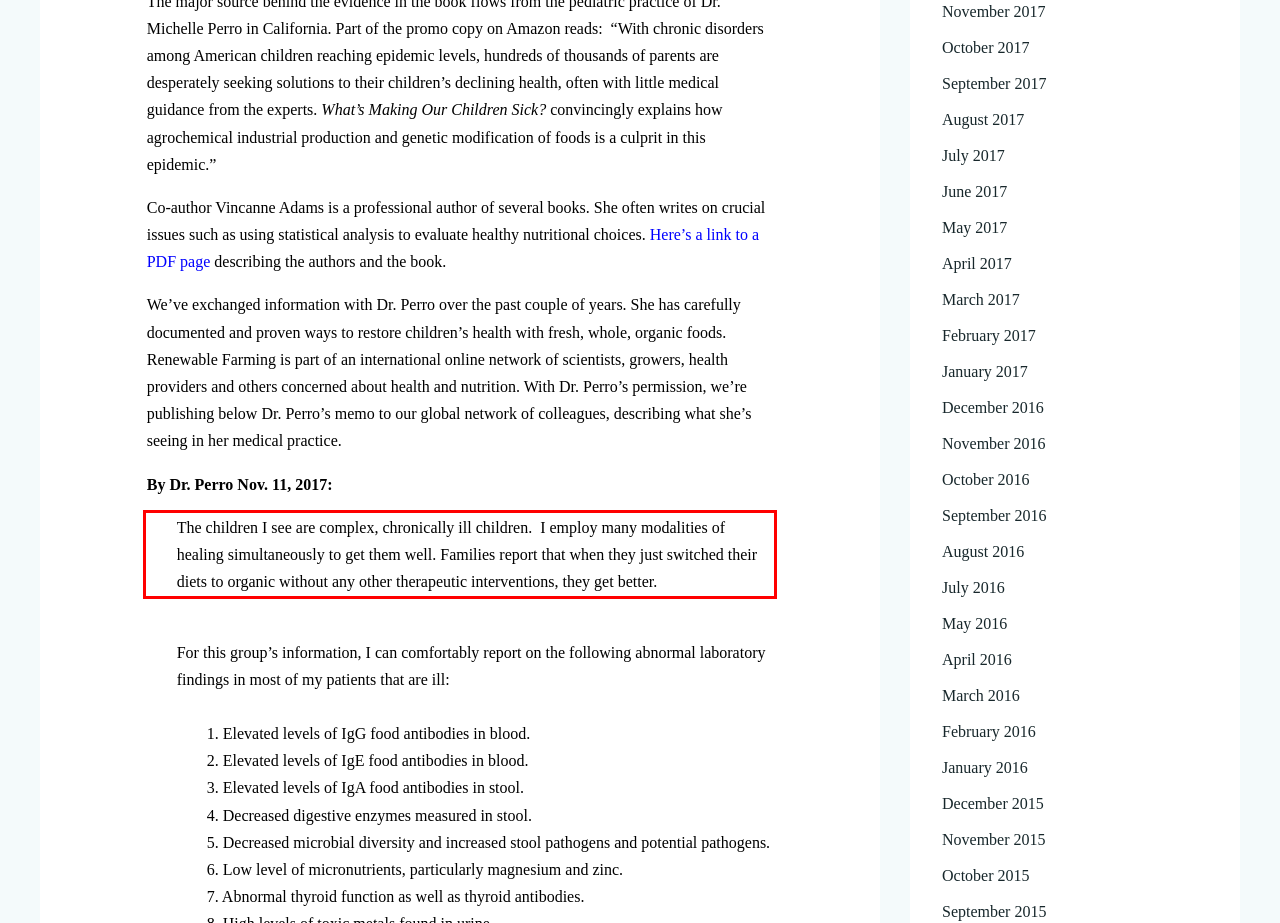Given a screenshot of a webpage with a red bounding box, extract the text content from the UI element inside the red bounding box.

The children I see are complex, chronically ill children. I employ many modalities of healing simultaneously to get them well. Families report that when they just switched their diets to organic without any other therapeutic interventions, they get better.